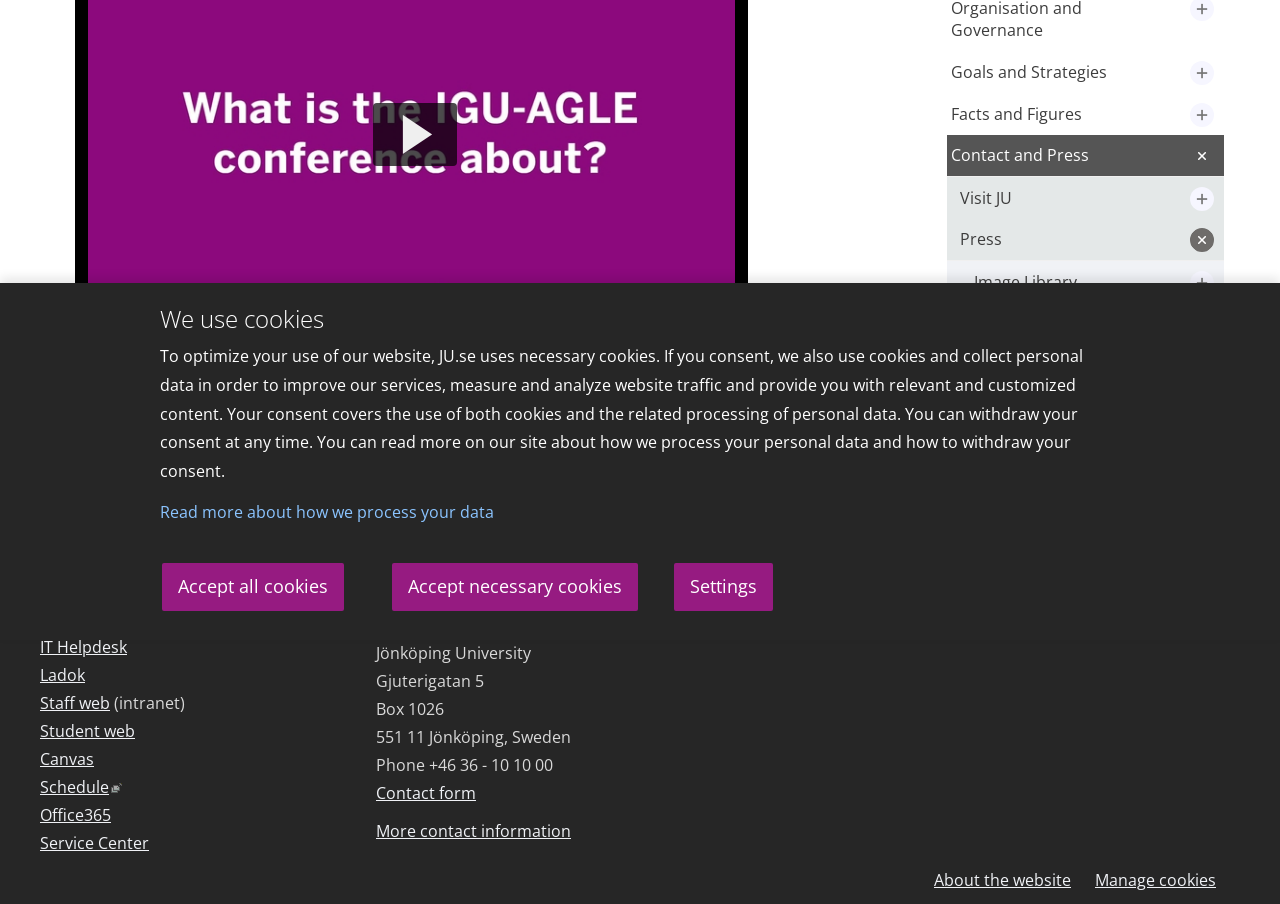Locate the bounding box of the user interface element based on this description: "Other Sports".

None